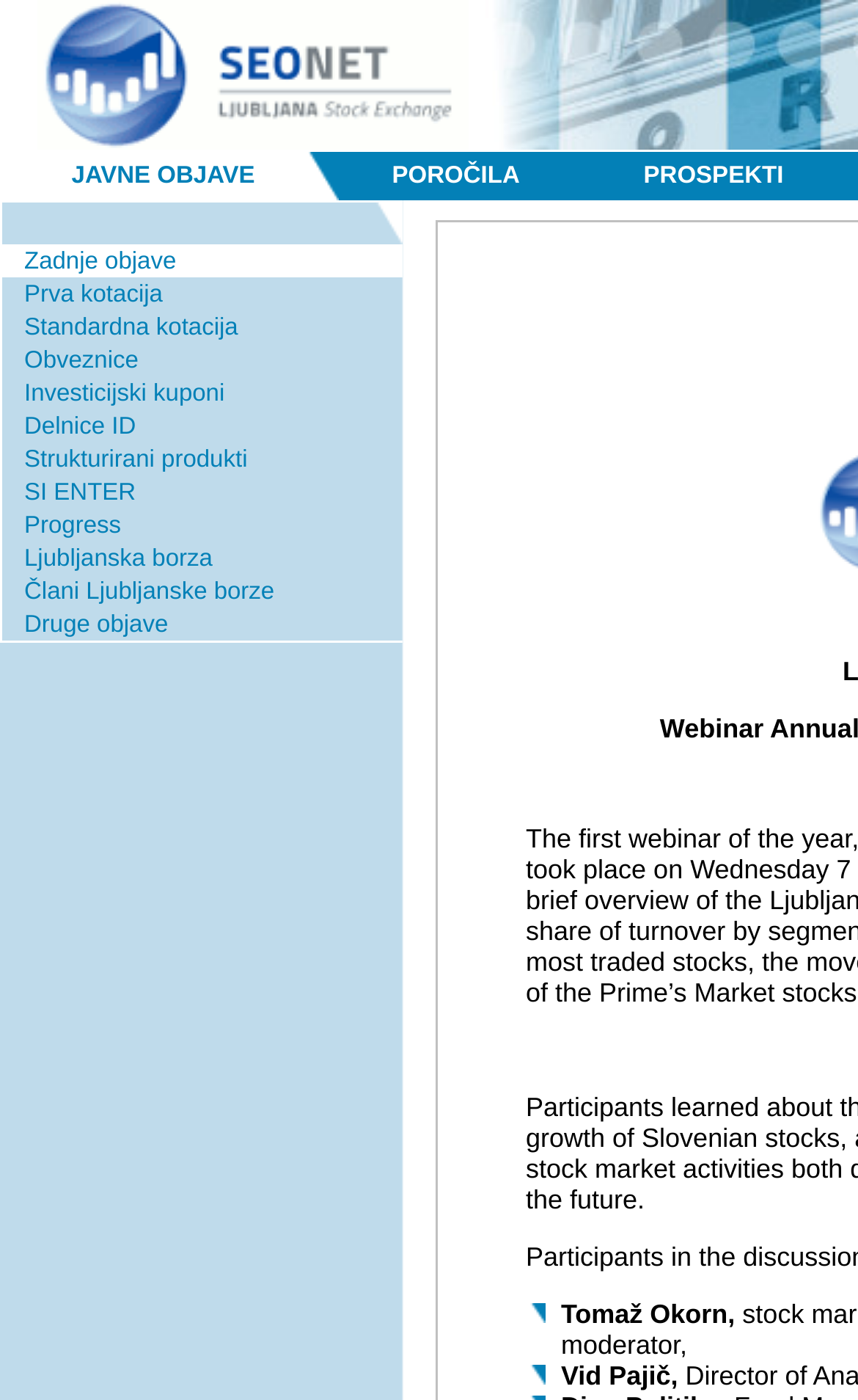How many links are present in the gridcell?
Please use the image to provide an in-depth answer to the question.

I counted the number of link elements within the gridcell element, which are 'Zadnje objave', 'Prva kotacija', 'Standardna kotacija', 'Obveznice', 'Investicijski kuponi', 'Delnice ID', 'Strukturirani produkti', 'SI ENTER', 'Progress', 'Ljubljanska borza', and 'Člani Ljubljanske borze', totaling 11 links.